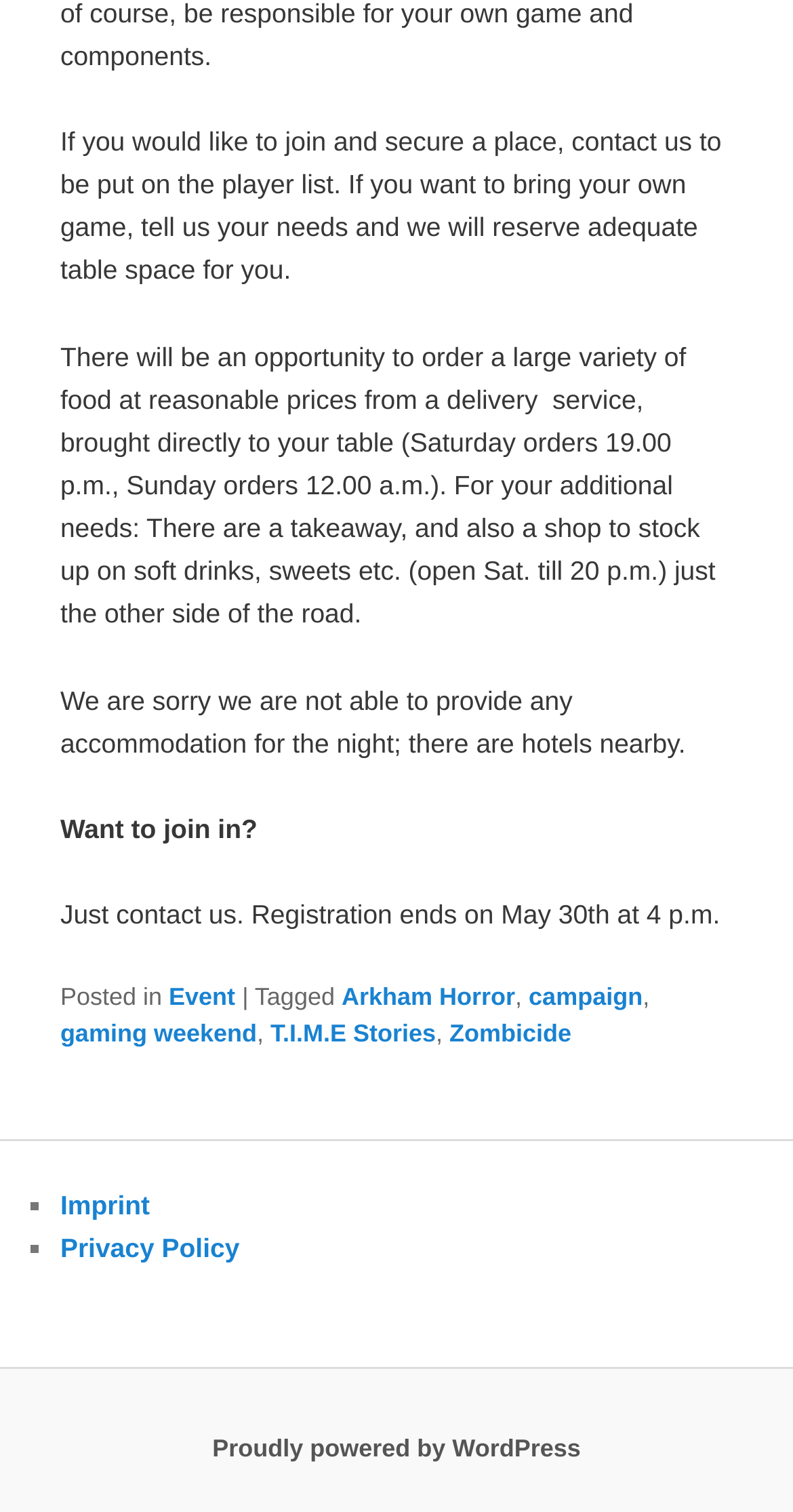Please respond in a single word or phrase: 
What is the purpose of the webpage?

To join a gaming event